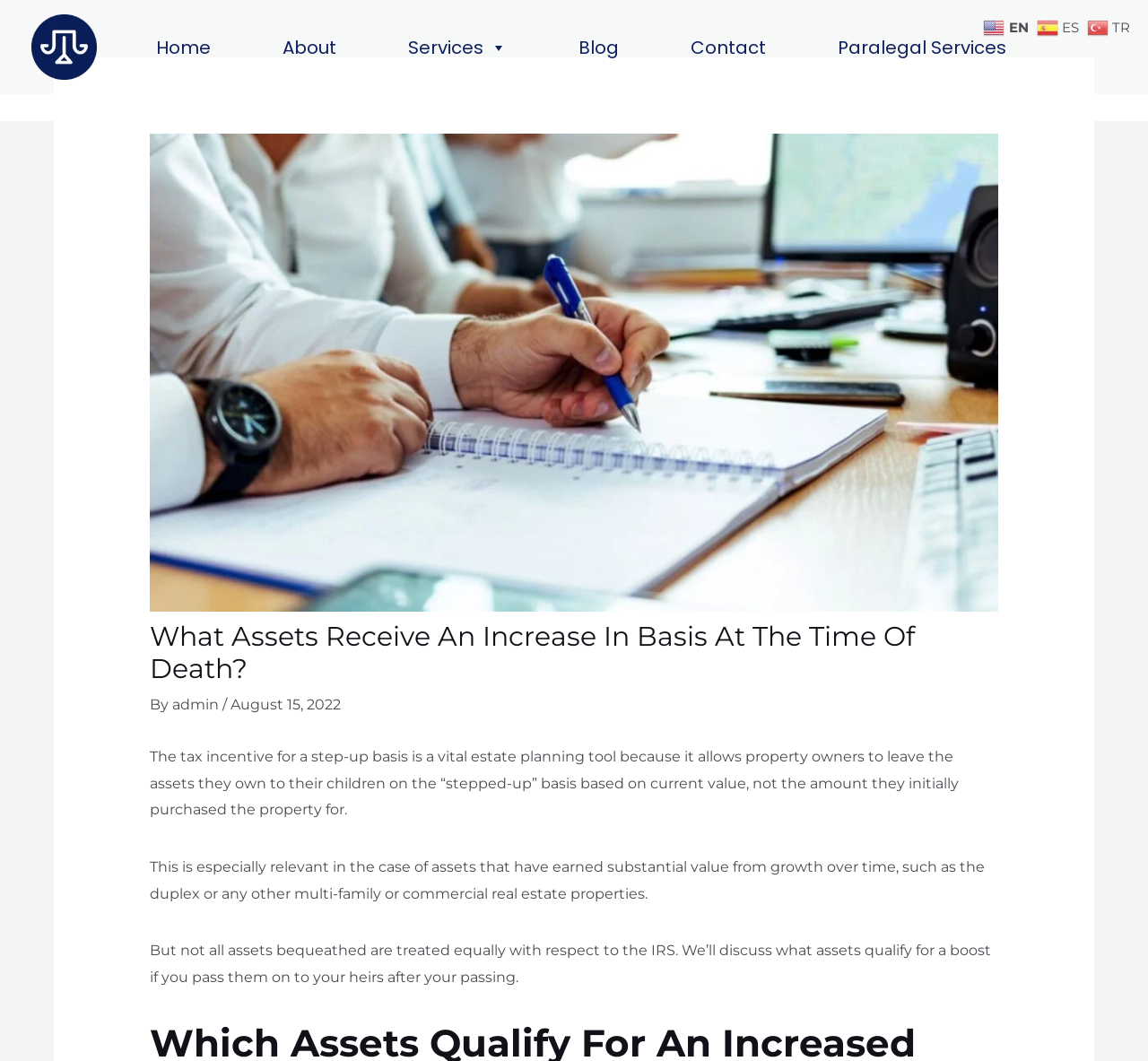Please determine the bounding box coordinates of the element's region to click in order to carry out the following instruction: "read about the company". The coordinates should be four float numbers between 0 and 1, i.e., [left, top, right, bottom].

[0.238, 0.027, 0.301, 0.061]